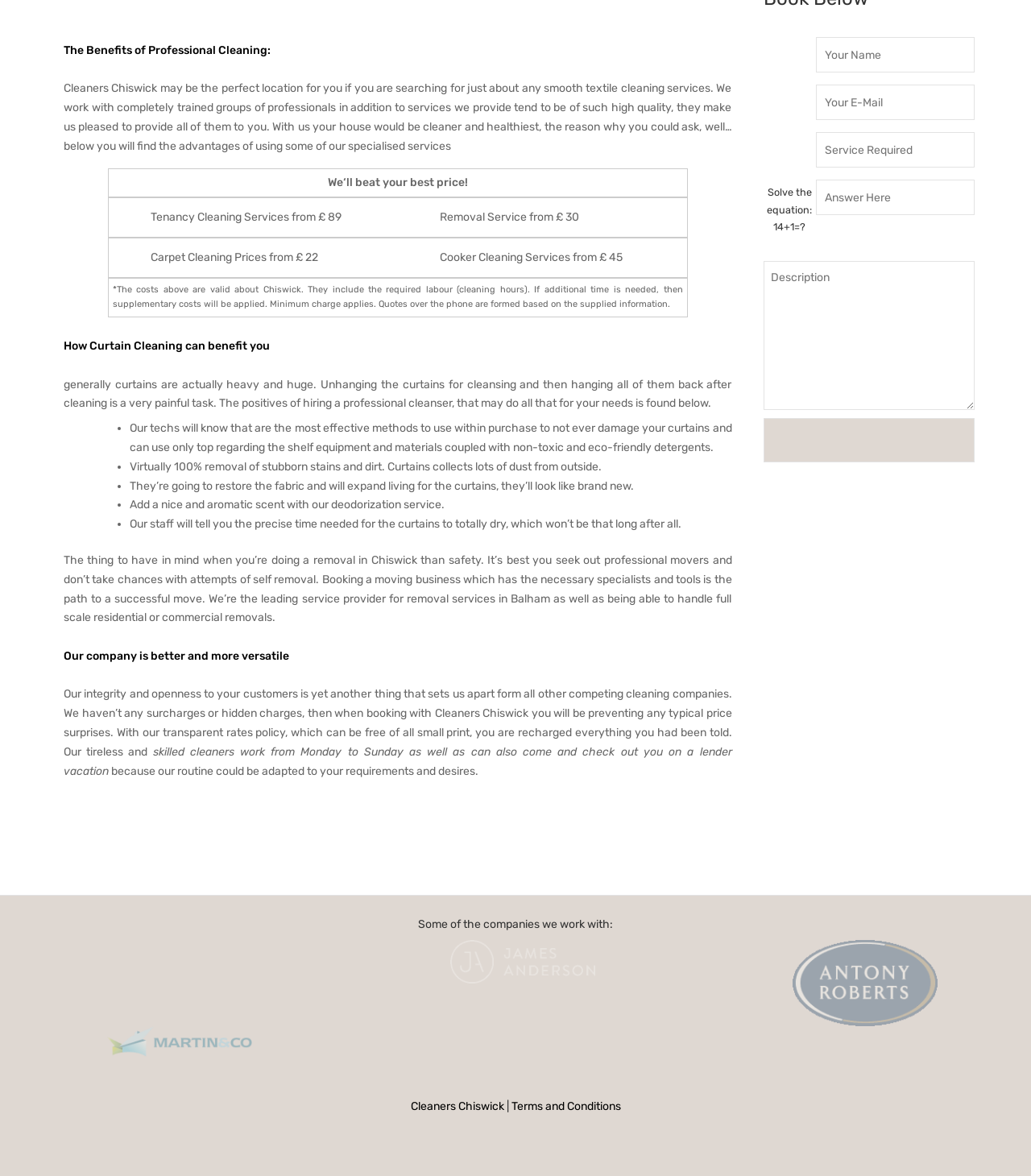Identify the coordinates of the bounding box for the element described below: "Log in". Return the coordinates as four float numbers between 0 and 1: [left, top, right, bottom].

None